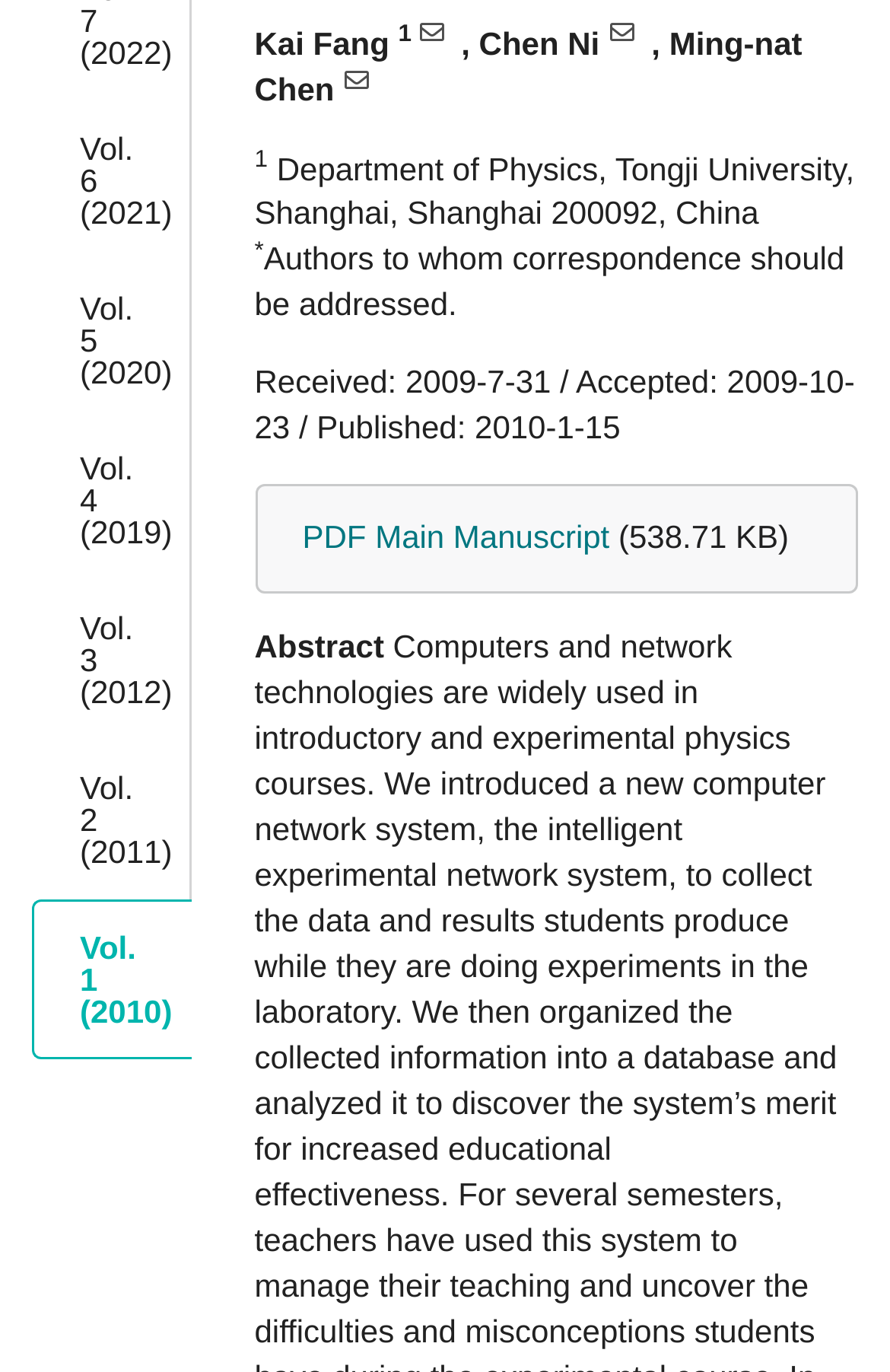Predict the bounding box coordinates for the UI element described as: "Vol. 1 (2010)". The coordinates should be four float numbers between 0 and 1, presented as [left, top, right, bottom].

[0.036, 0.656, 0.214, 0.772]